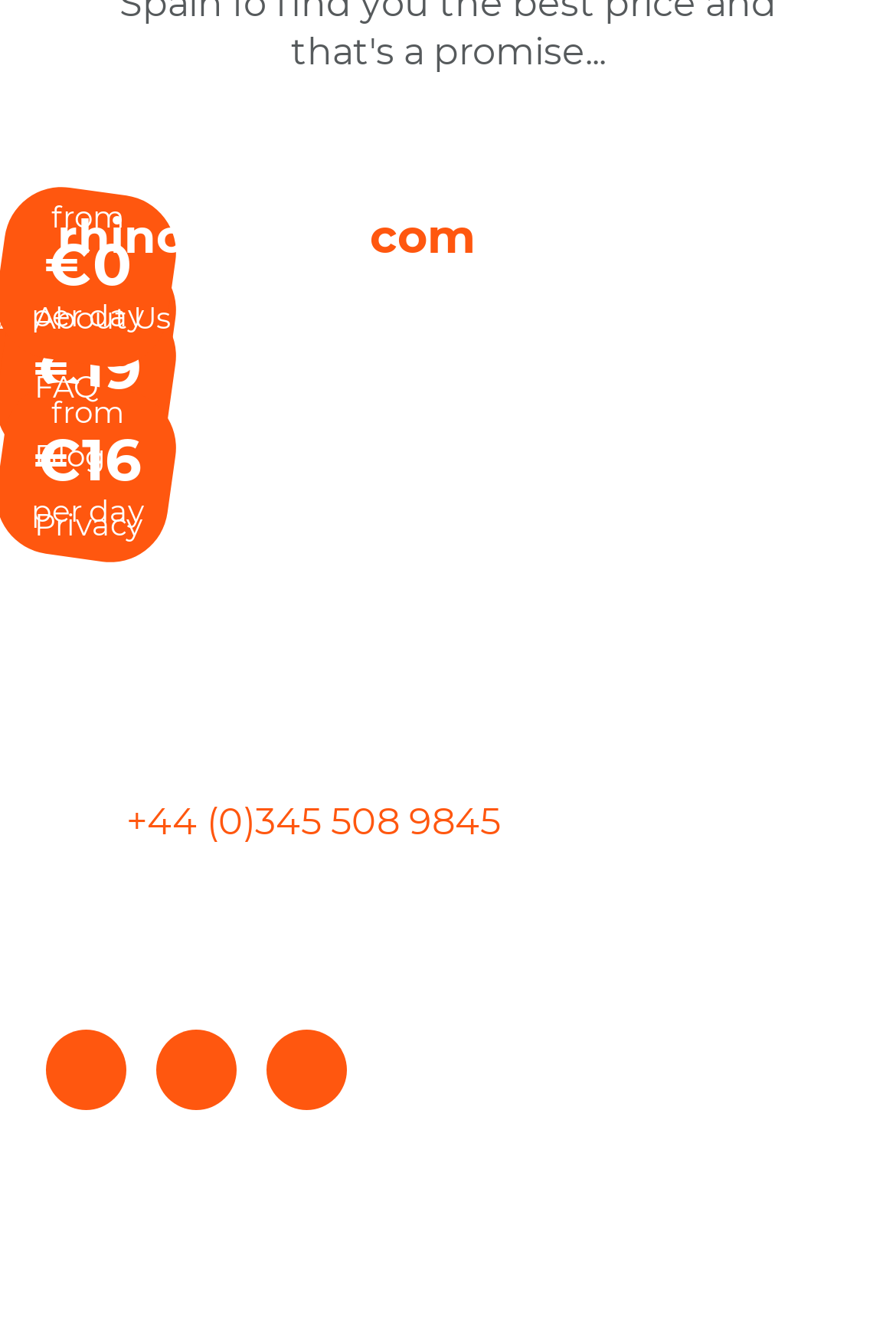Please specify the bounding box coordinates of the element that should be clicked to execute the given instruction: 'Click on Isla Canela link'. Ensure the coordinates are four float numbers between 0 and 1, expressed as [left, top, right, bottom].

[0.0, 0.117, 0.149, 0.185]